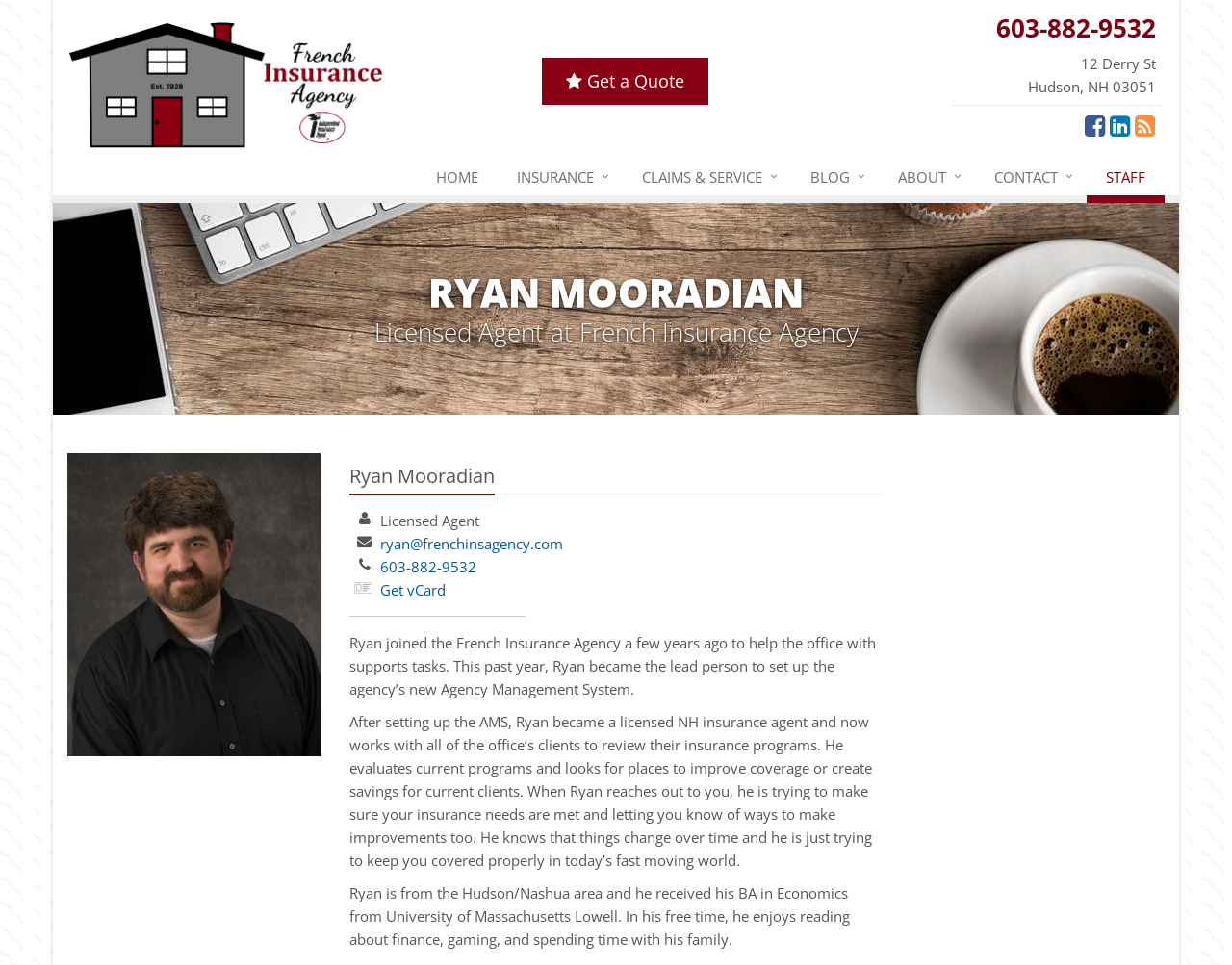Could you determine the bounding box coordinates of the clickable element to complete the instruction: "Call Ryan Mooradian"? Provide the coordinates as four float numbers between 0 and 1, i.e., [left, top, right, bottom].

[0.772, 0.005, 0.945, 0.053]